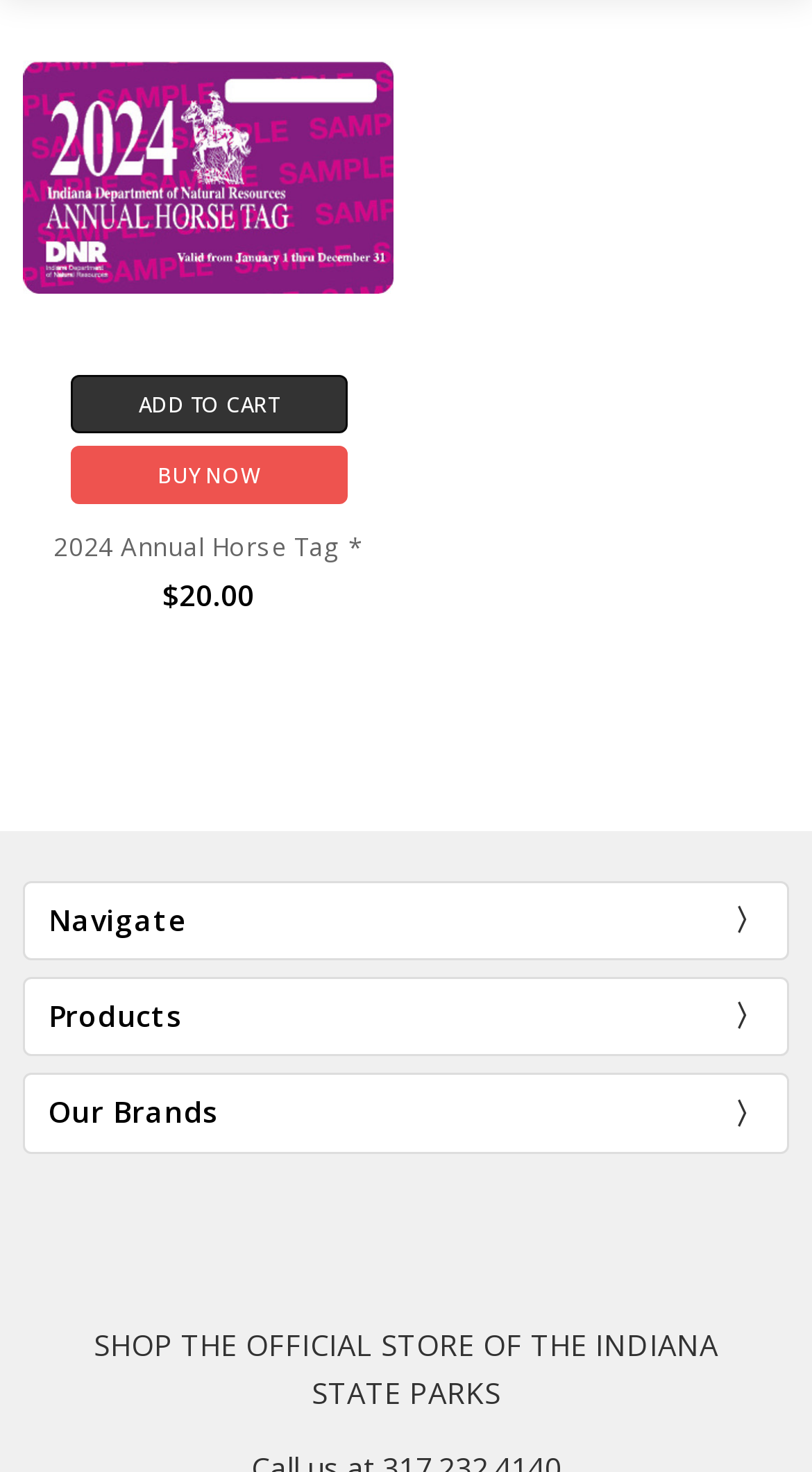Pinpoint the bounding box coordinates of the clickable element to carry out the following instruction: "Add to cart."

[0.086, 0.254, 0.427, 0.294]